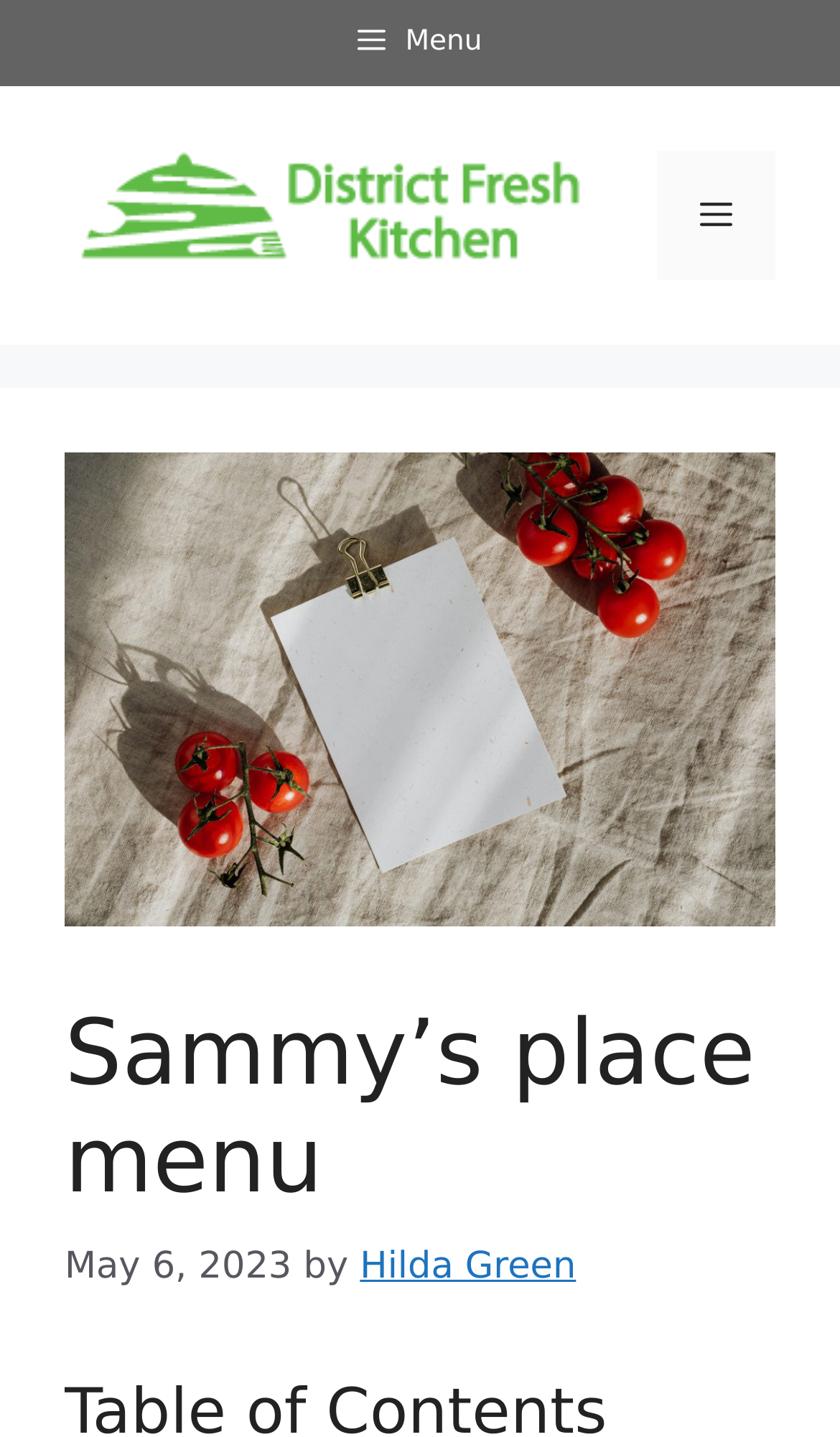Provide the bounding box coordinates of the UI element this sentence describes: "aria-label="Advertisement" name="aswift_2" title="Advertisement"".

[0.0, 0.056, 1.0, 0.543]